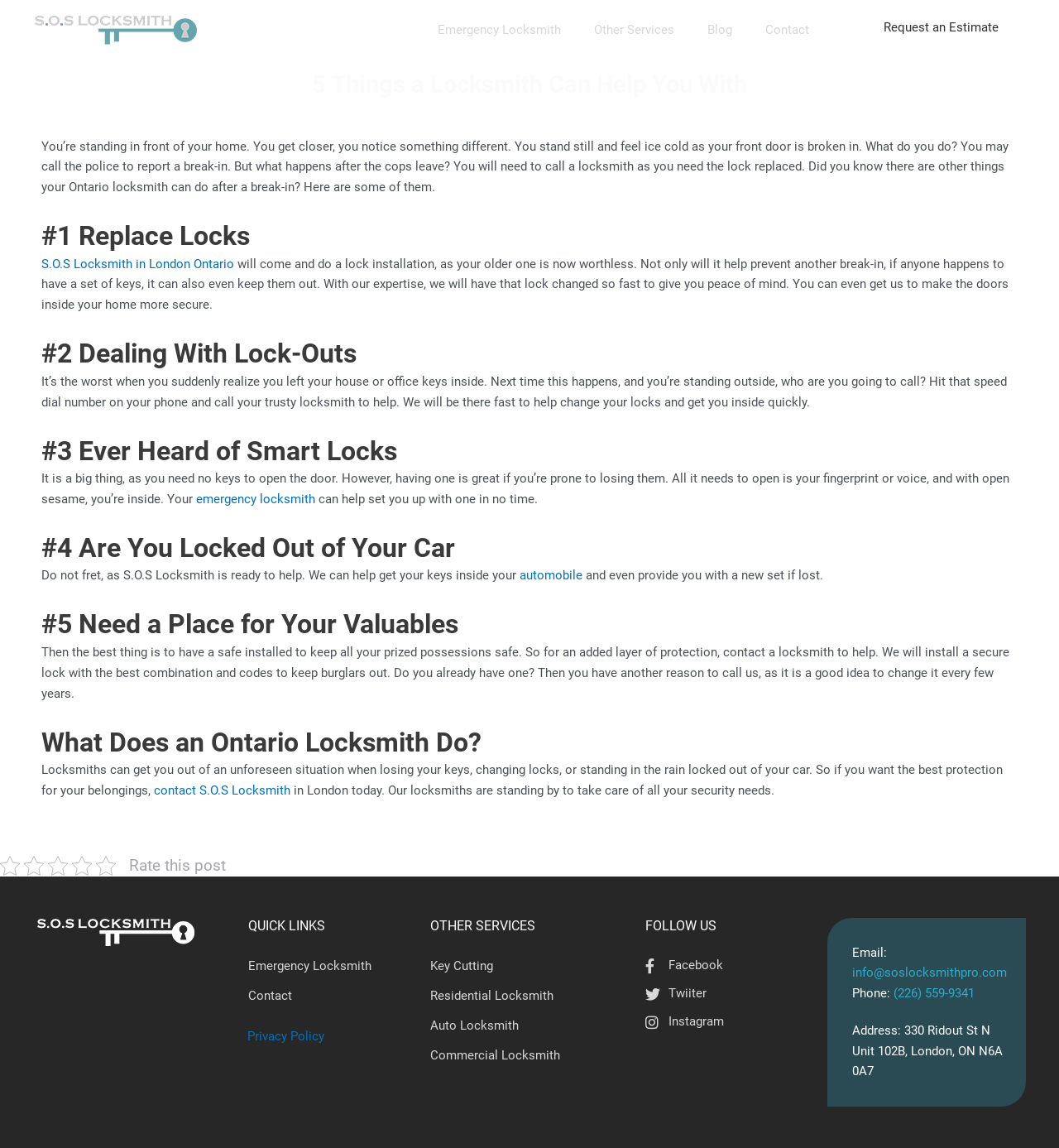What is the location of S.O.S Locksmith?
Using the image as a reference, answer with just one word or a short phrase.

London, ON